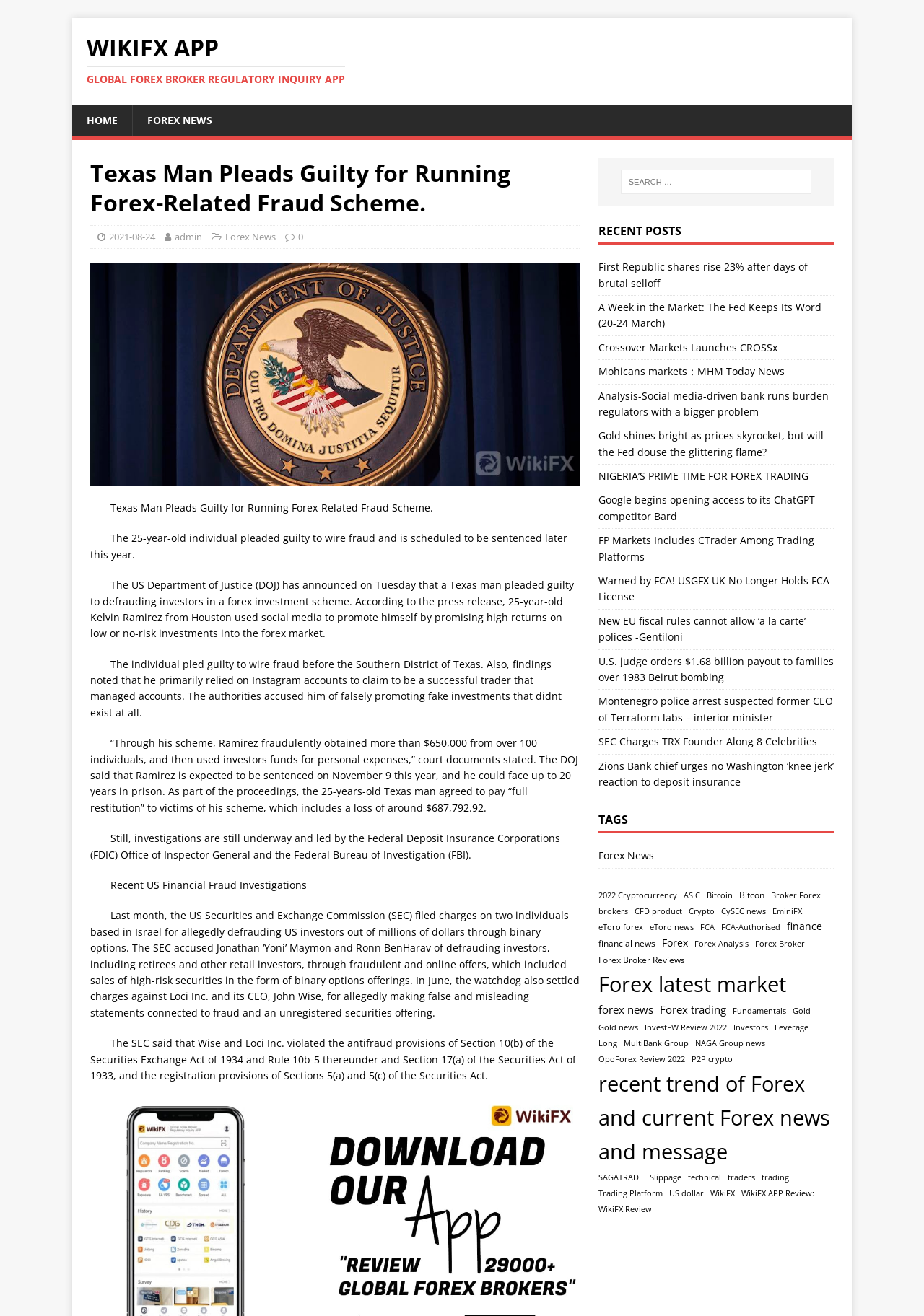Indicate the bounding box coordinates of the element that needs to be clicked to satisfy the following instruction: "Read about 'Forex Broker Reviews'". The coordinates should be four float numbers between 0 and 1, i.e., [left, top, right, bottom].

[0.647, 0.725, 0.741, 0.735]